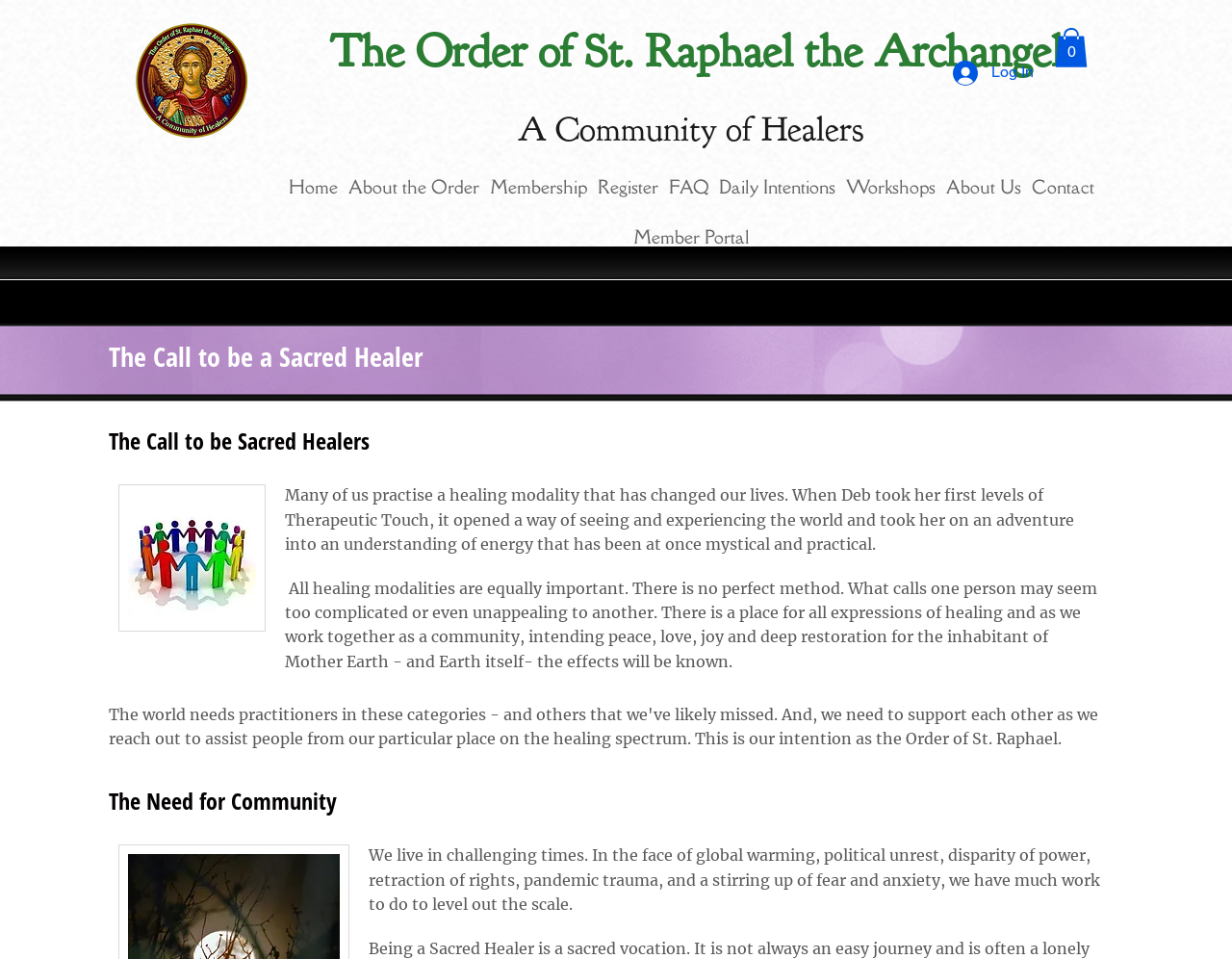What is the purpose of the community?
Look at the screenshot and respond with a single word or phrase.

Healing